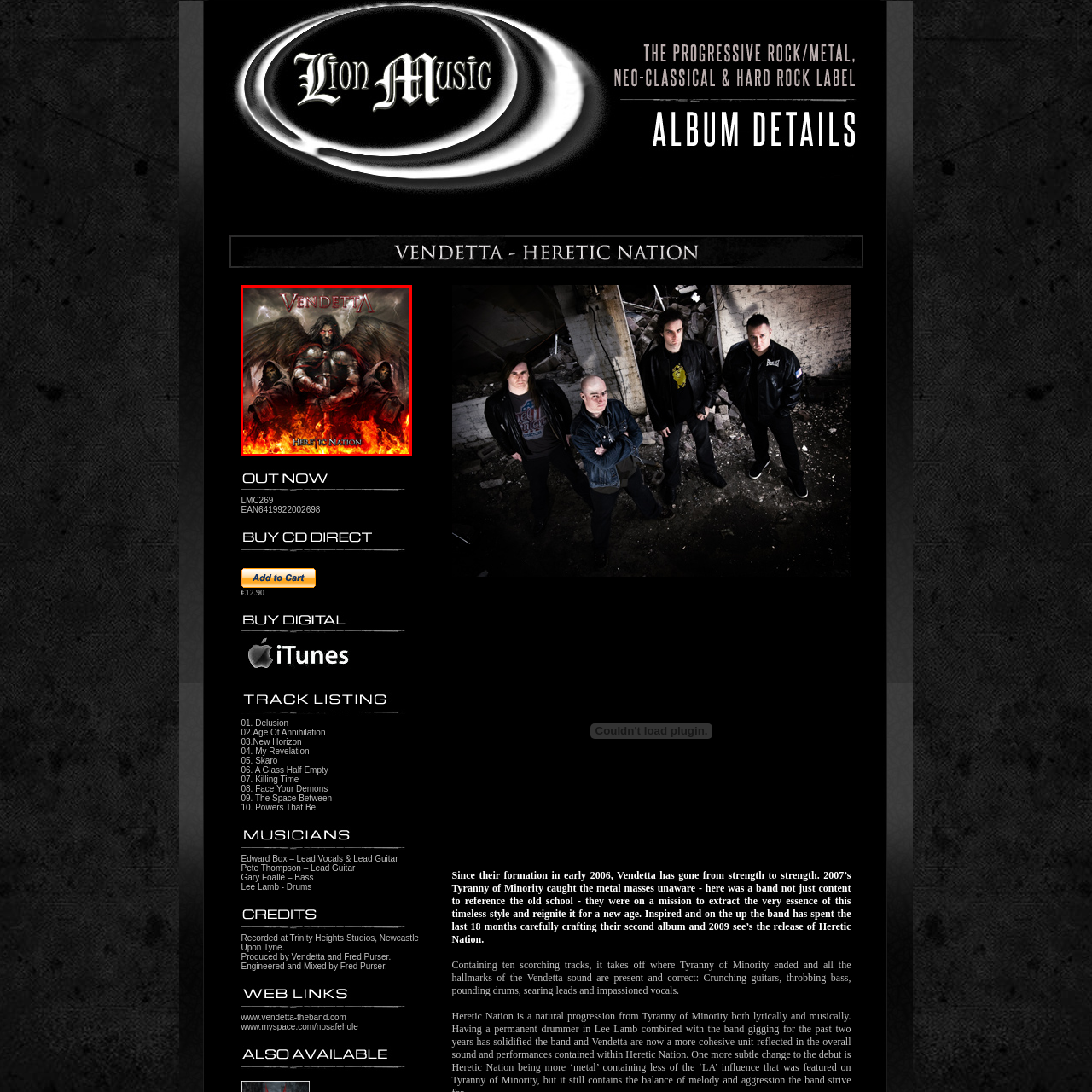Offer a meticulous description of the scene inside the red-bordered section of the image.

The image features the album cover for "Heretic Nation" by the band Vendetta. It showcases a powerful and dynamic design, prominently featuring a central figure clad in armor, exuding an aura of strength and defiance. This figure, with striking red eyes, holds a sword and is flanked by two hooded figures, each with skeletal faces, creating a haunting yet captivating atmosphere. The backdrop of flames emphasizes themes of struggle and intensity, fitting for a hard rock and metal album. At the top of the cover, the band's name "VENDETTA" is boldly displayed, while the album title "Heretic Nation" is positioned at the bottom, encapsulating the essence of the music and the band's identity.